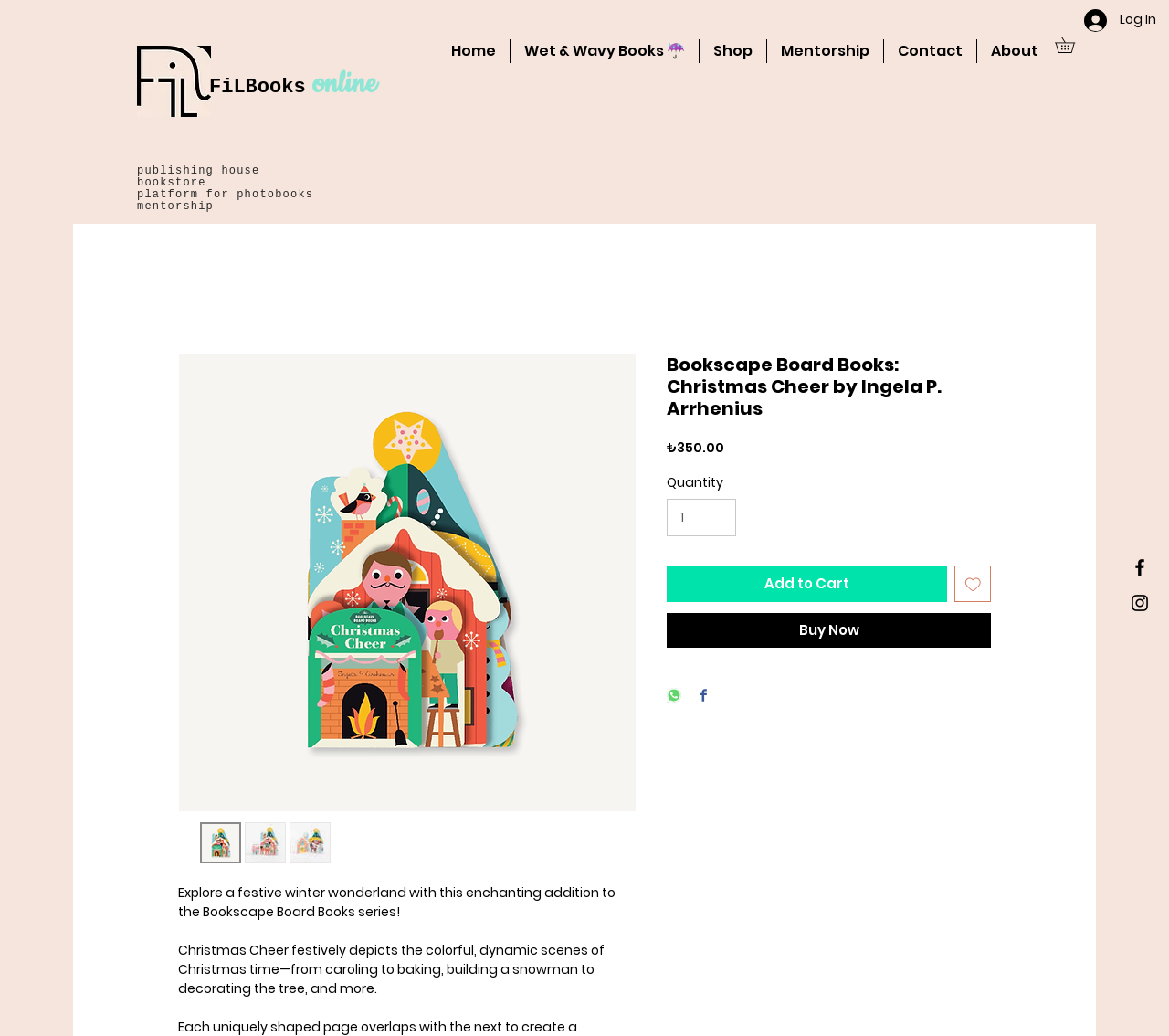Bounding box coordinates should be provided in the format (top-left x, top-left y, bottom-right x, bottom-right y) with all values between 0 and 1. Identify the bounding box for this UI element: Buy Now

[0.57, 0.592, 0.848, 0.625]